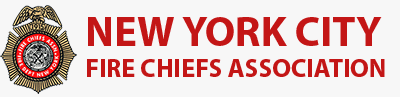What is symbolized by the badge in the emblem?
Craft a detailed and extensive response to the question.

The emblematic representation commonly associated with fire departments features a badge that symbolizes authority and service, which reinforces the association's mission to support fire chiefs in New York City.